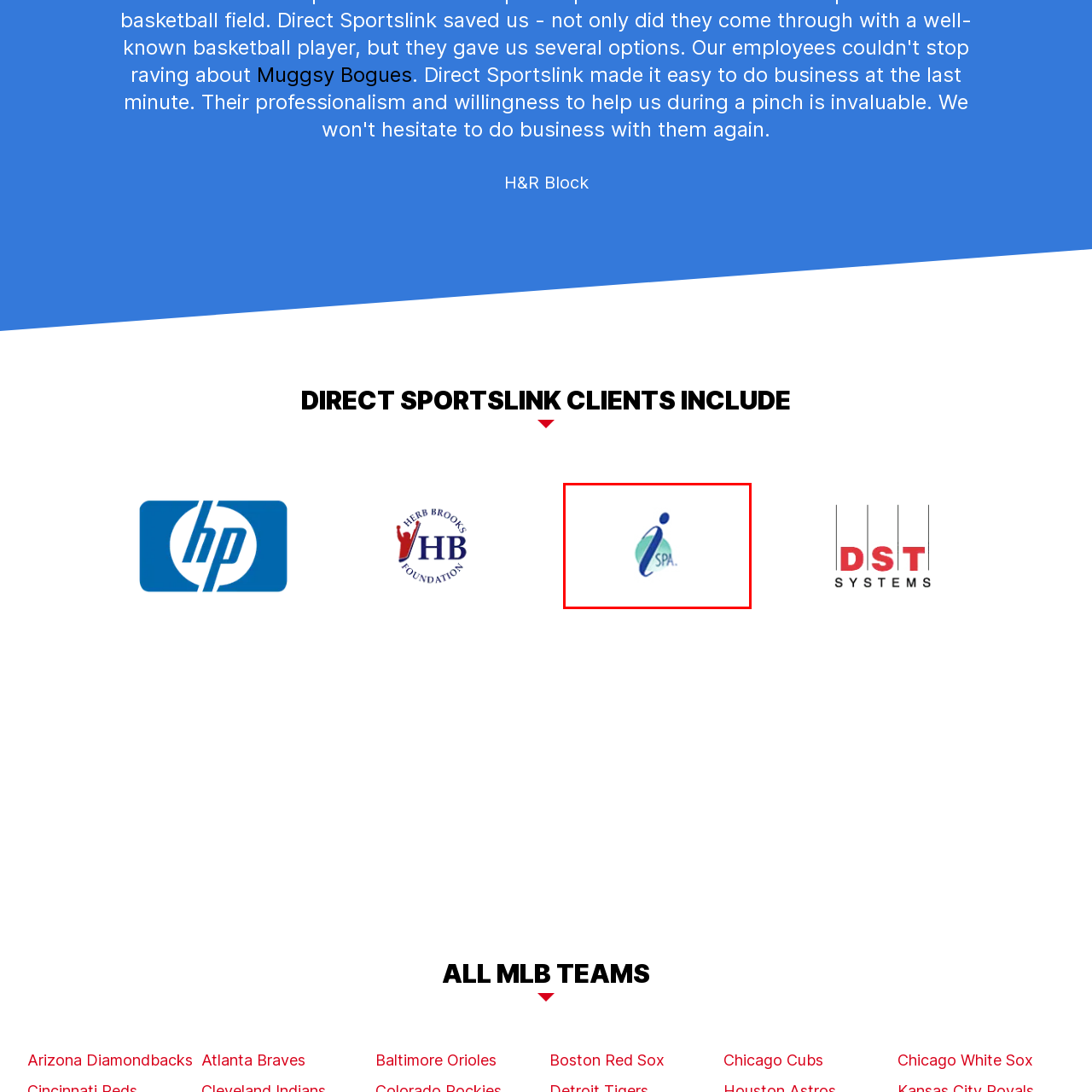View the element within the red boundary, What industry does the International SPA Association focus on? 
Deliver your response in one word or phrase.

Wellness and spa